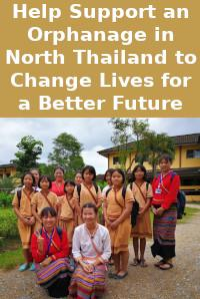What is the environment like in the background?
Using the details shown in the screenshot, provide a comprehensive answer to the question.

The image features a lush, green environment in the background, which suggests that the scene is set in a natural or outdoor setting, possibly near an orphanage or community center in North Thailand.